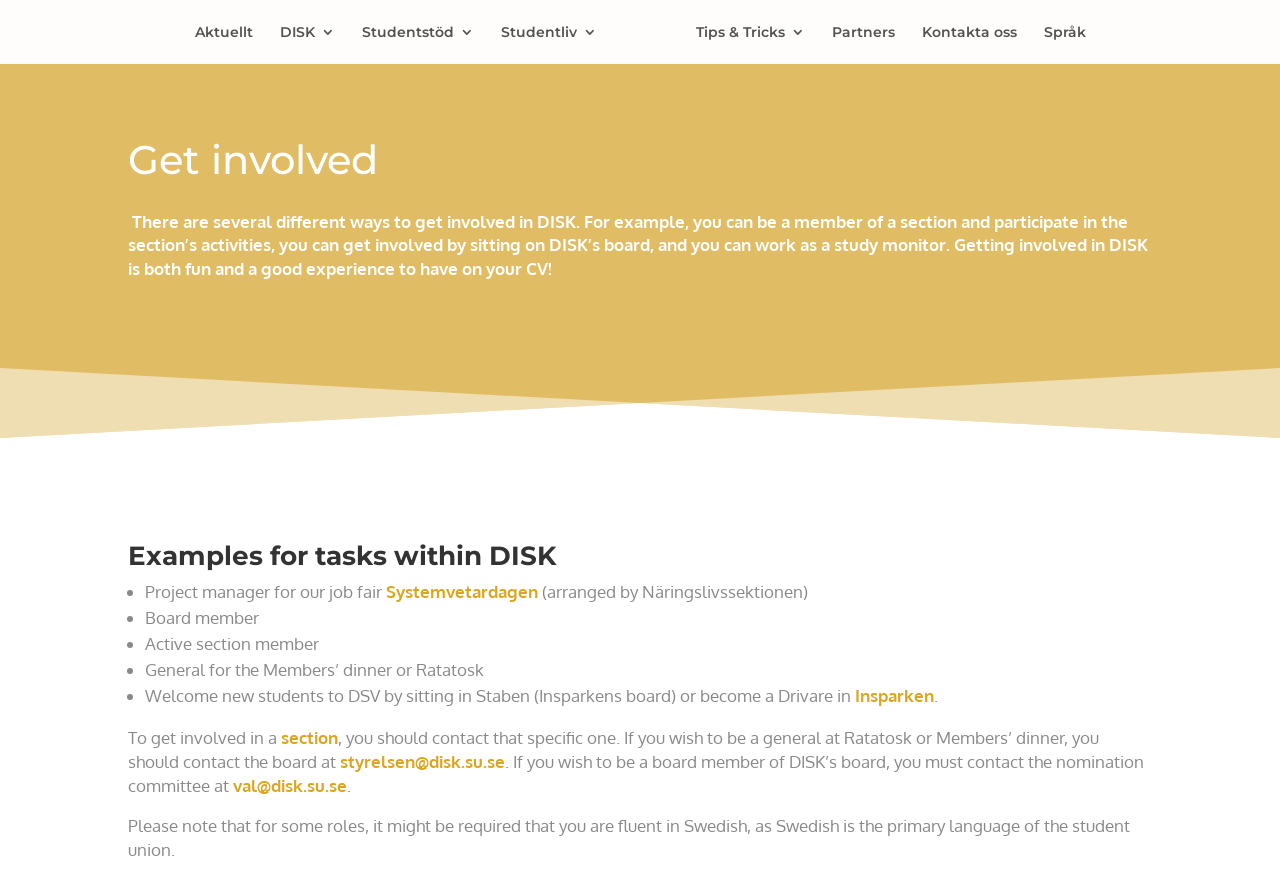Show me the bounding box coordinates of the clickable region to achieve the task as per the instruction: "Click on Aktuellt".

[0.152, 0.029, 0.197, 0.073]